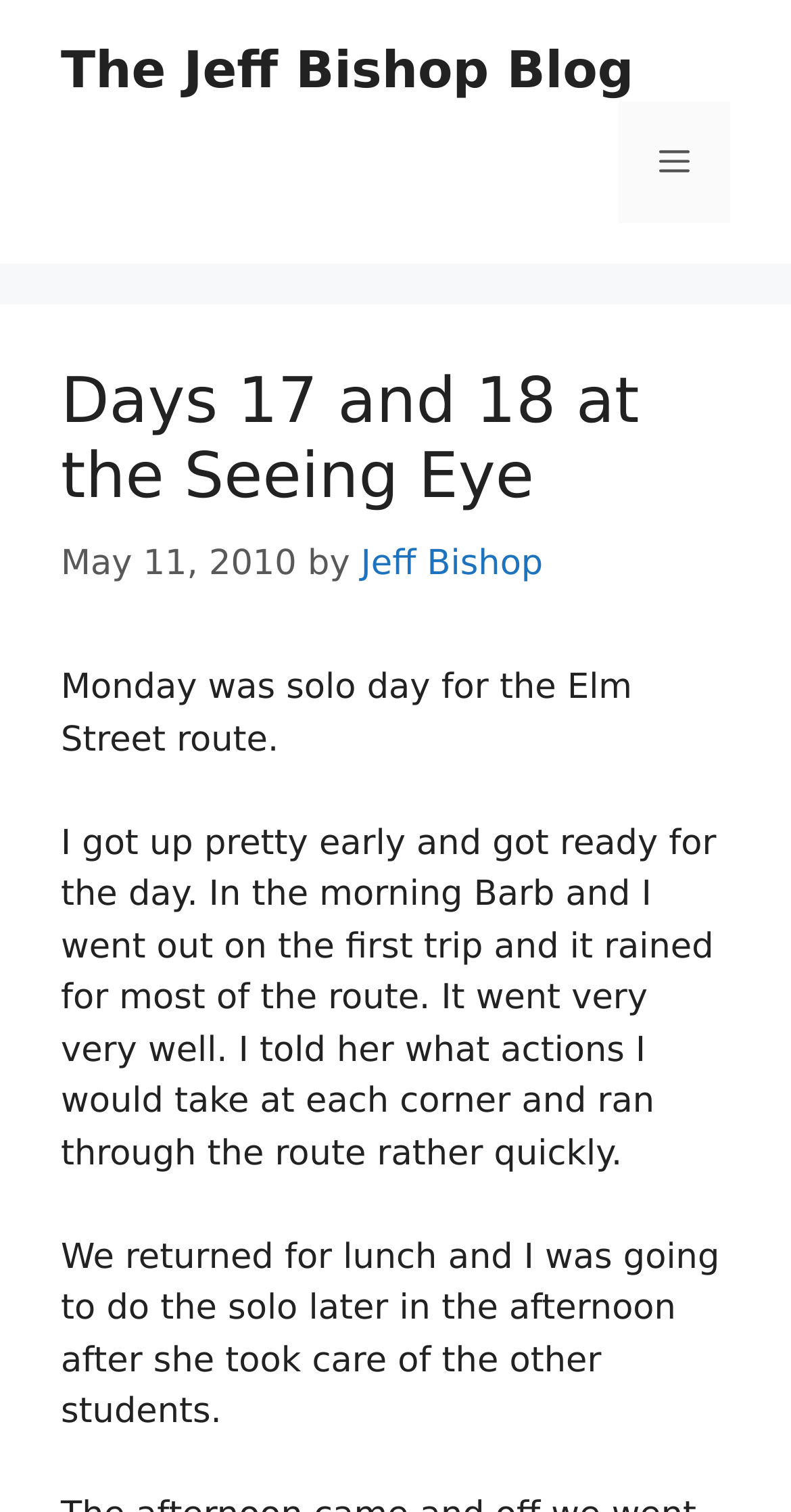What is the date of the blog post?
Answer with a single word or phrase, using the screenshot for reference.

May 11, 2010